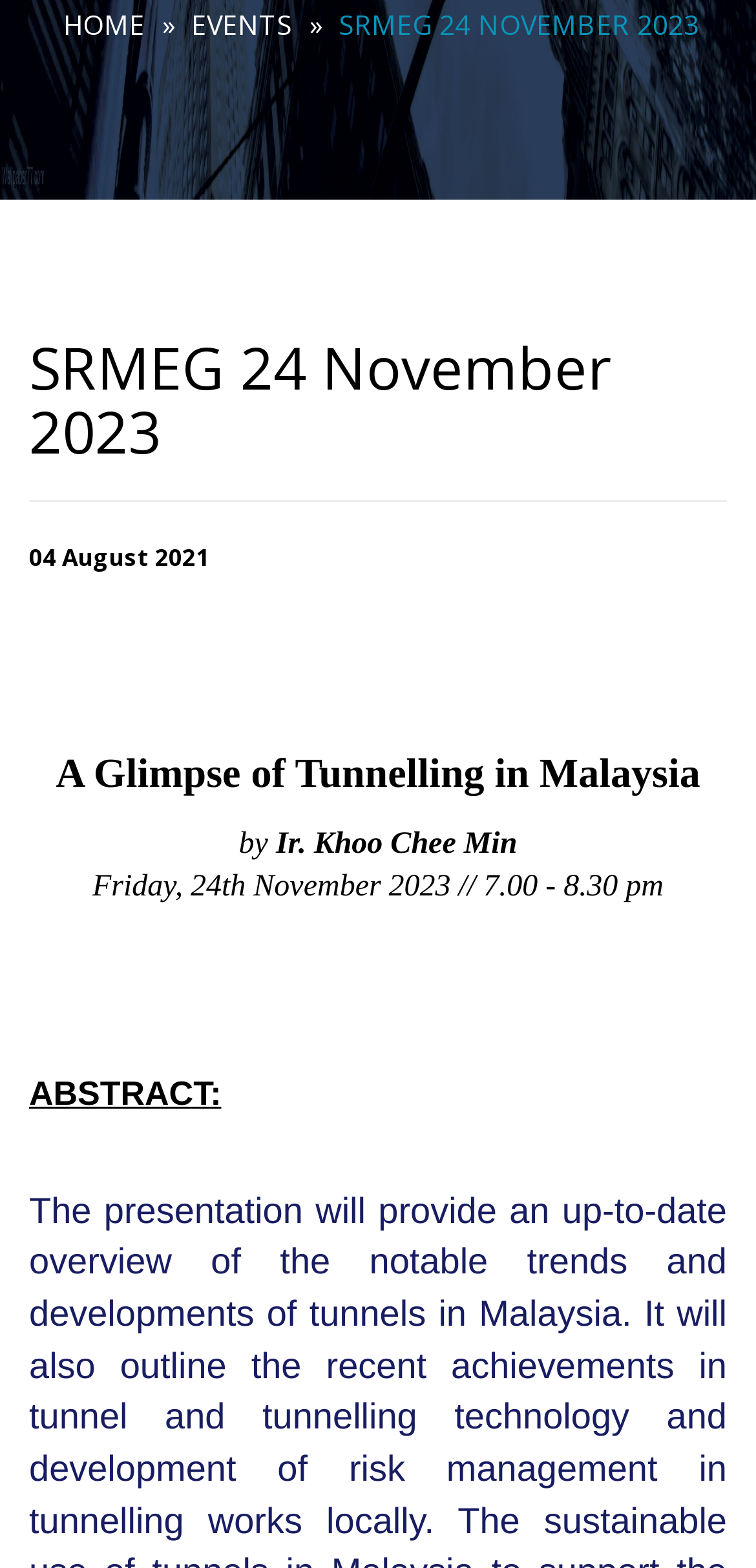Please determine the bounding box of the UI element that matches this description: Events. The coordinates should be given as (top-left x, top-left y, bottom-right x, bottom-right y), with all values between 0 and 1.

[0.253, 0.004, 0.399, 0.028]